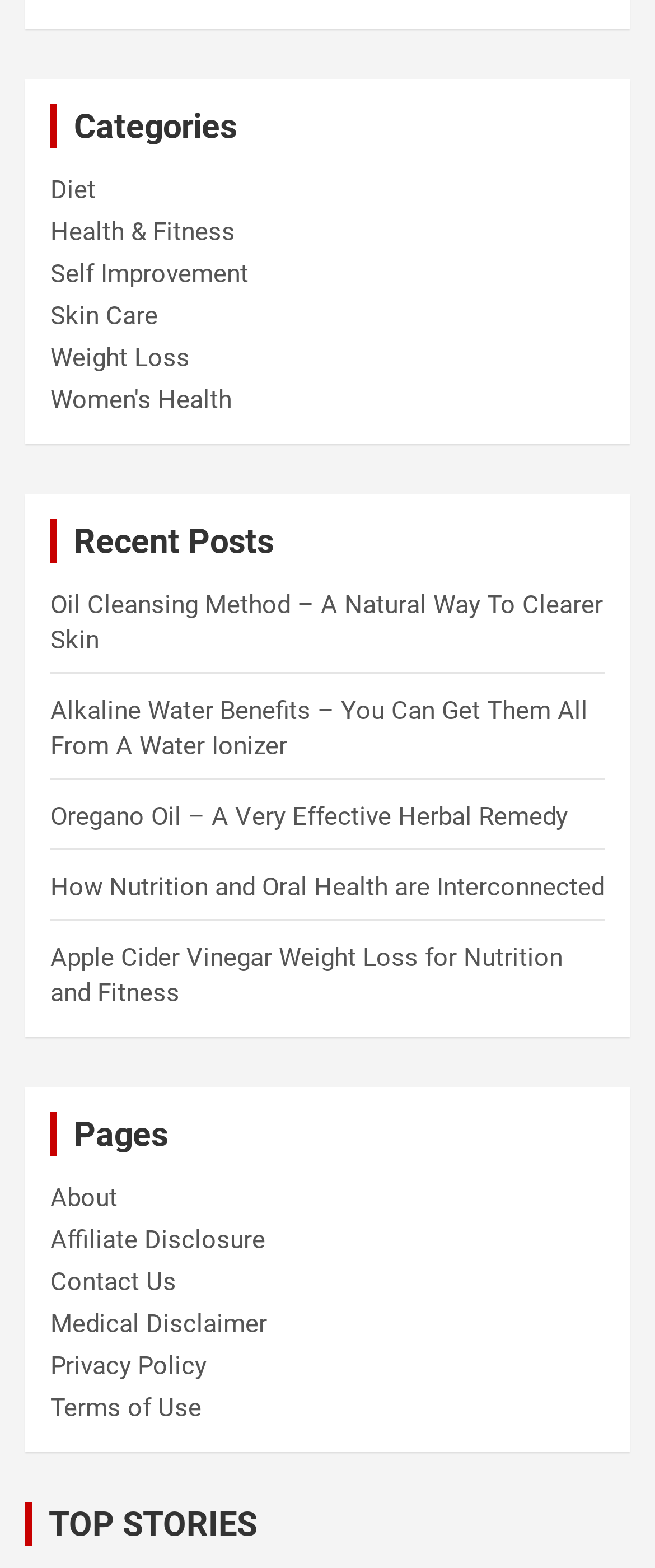How many categories are listed?
Please look at the screenshot and answer using one word or phrase.

6